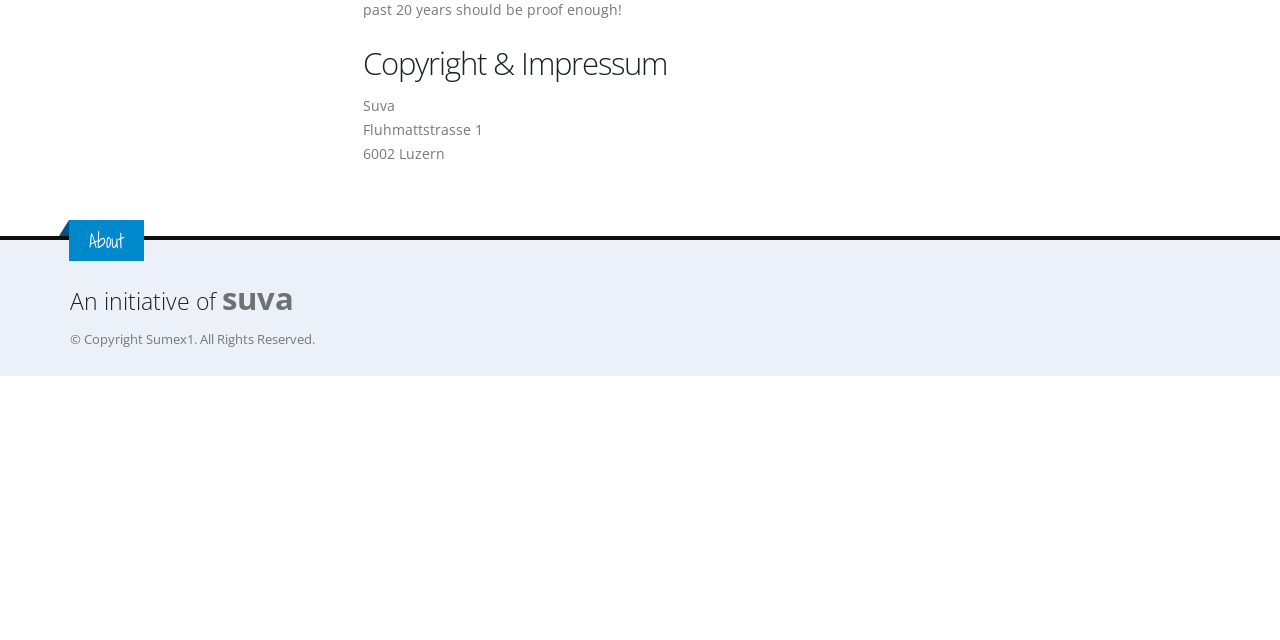Given the element description parent_node: Contact Us, identify the bounding box coordinates for the UI element on the webpage screenshot. The format should be (top-left x, top-left y, bottom-right x, bottom-right y), with values between 0 and 1.

[0.954, 0.925, 0.992, 1.0]